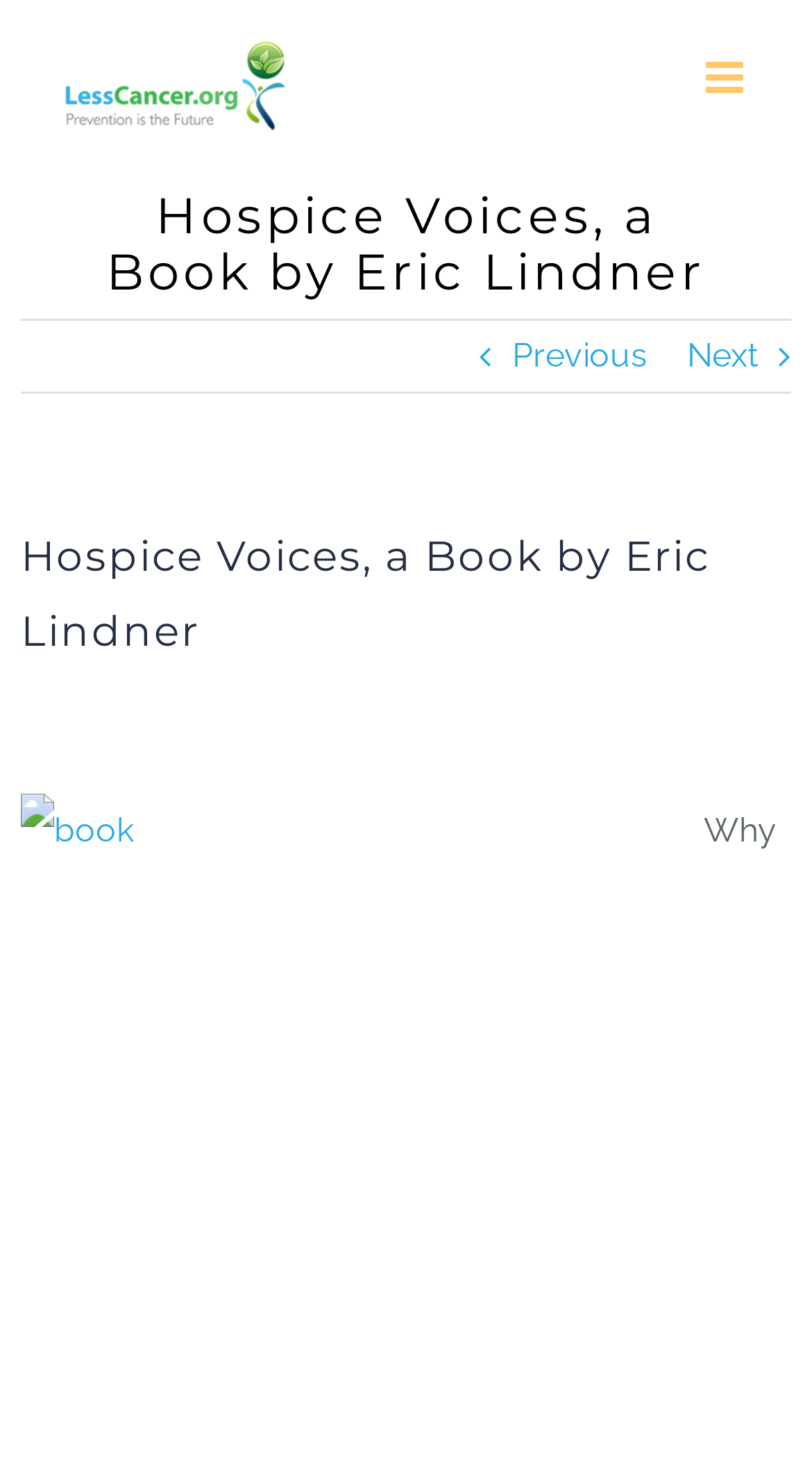Explain in detail what you observe on this webpage.

The webpage is about a book review, specifically "Hospice Voices" by Eric Lindner, on the Less Cancer website. At the top left corner, there is a Less Cancer logo, which is an image linked to the website's homepage. Next to the logo, there is a toggle button to open the mobile menu, located at the top right corner.

Below the logo and the toggle button, there is a page title bar that spans the entire width of the page. Within this bar, the title "Hospice Voices, a Book by Eric Lindner" is prominently displayed in a large font size. On the same line as the title, there are two navigation links, "Previous" and "Next", which are positioned on the right side of the title.

Further down the page, there is a large section that takes up most of the page's content area. This section has a heading with the same title as the page title bar, "Hospice Voices, a Book by Eric Lindner". At the very bottom of the page, there is a "Go to Top" link, which allows users to quickly navigate back to the top of the page.

The webpage also has a meta description that mentions the book review in the context of the Less Cancer website, which focuses on prevention, and how the book relates to end-of-life issues, which are often marginalized in the medical arena.